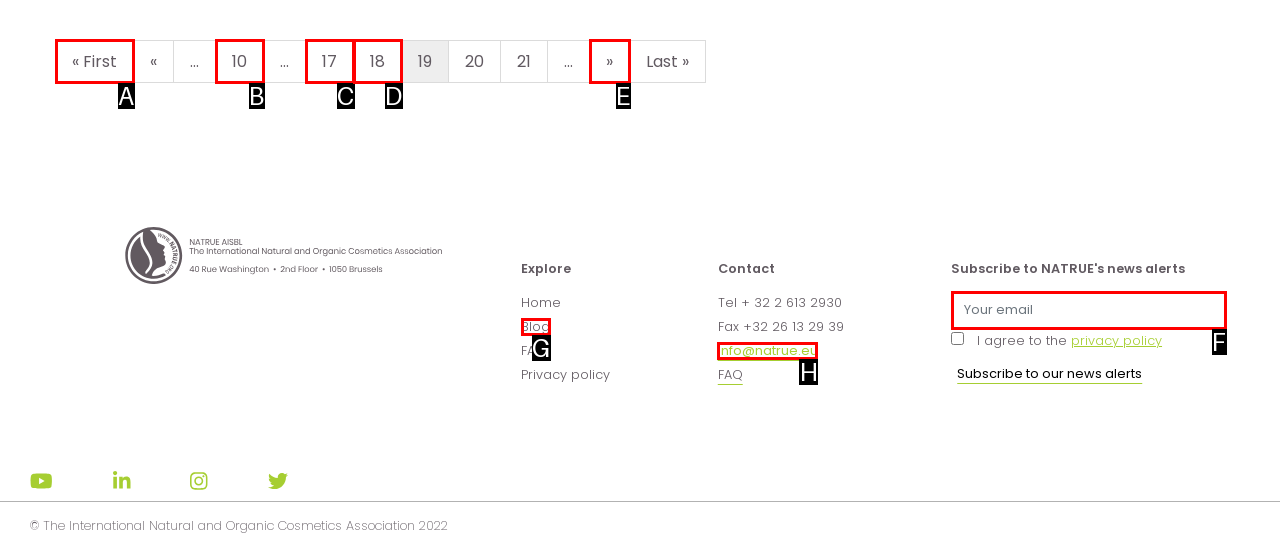Tell me which one HTML element best matches the description: name="elp_txt_email" placeholder="Your email"
Answer with the option's letter from the given choices directly.

F